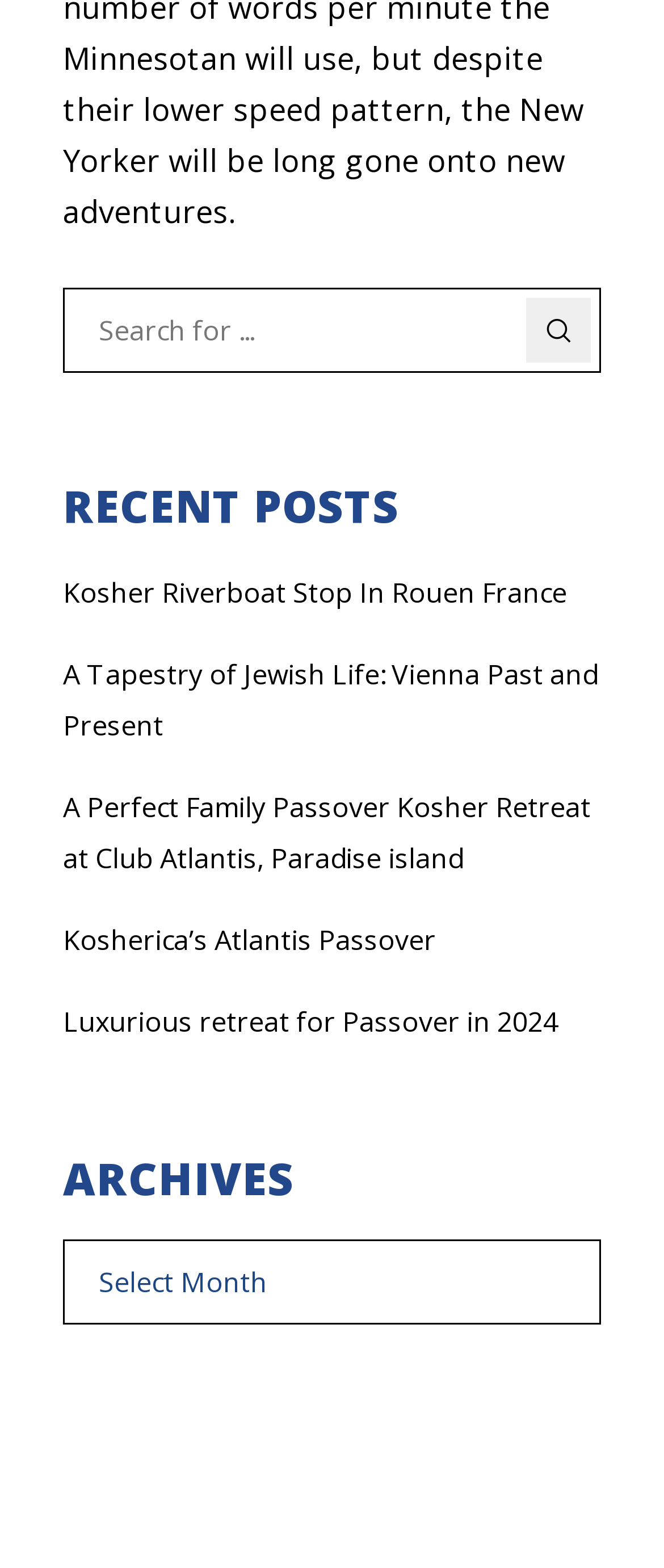Please provide a one-word or phrase answer to the question: 
What is the purpose of the button on the top right?

Search